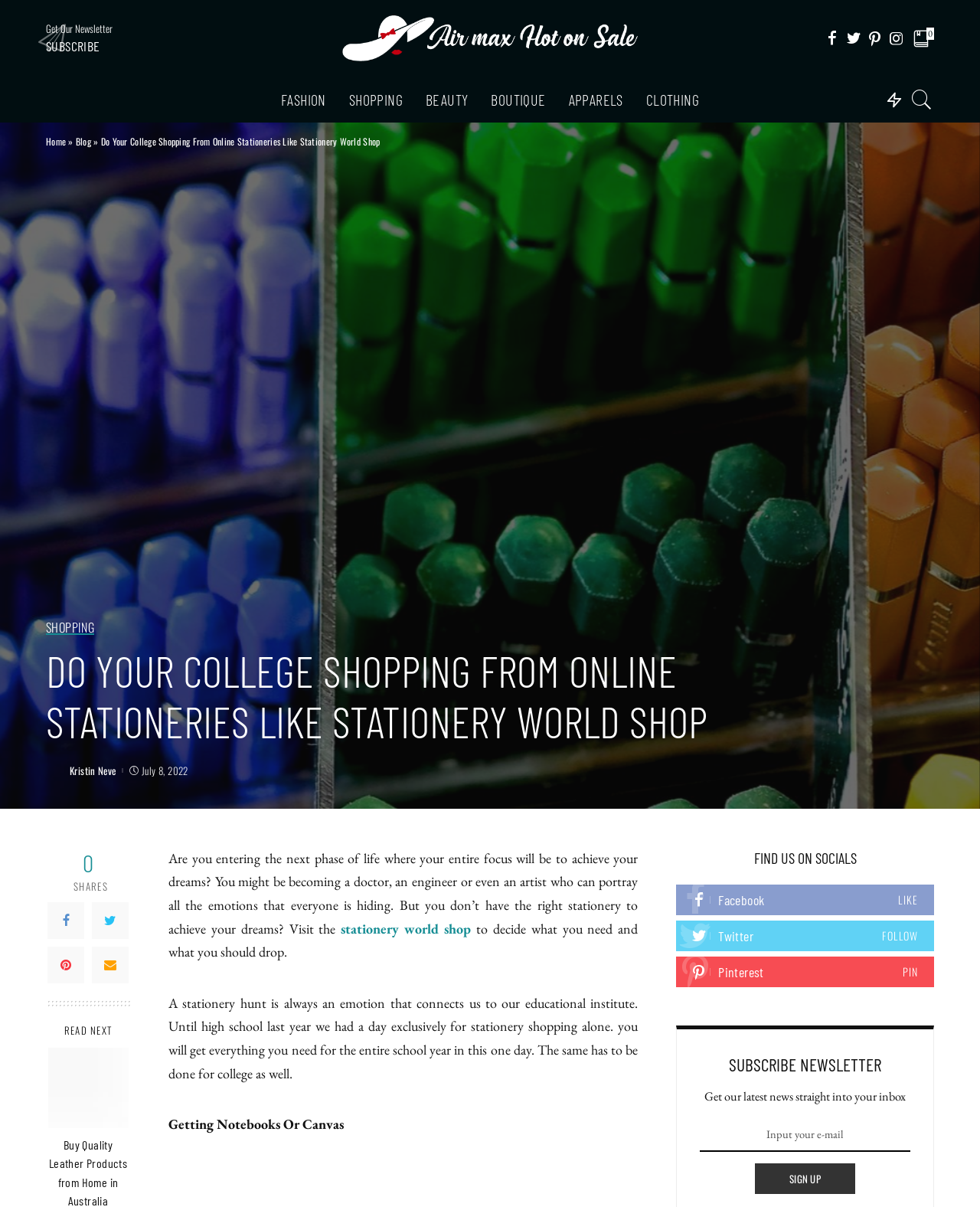What social media platforms can you find this webpage on?
From the screenshot, supply a one-word or short-phrase answer.

Facebook, Twitter, Pinterest